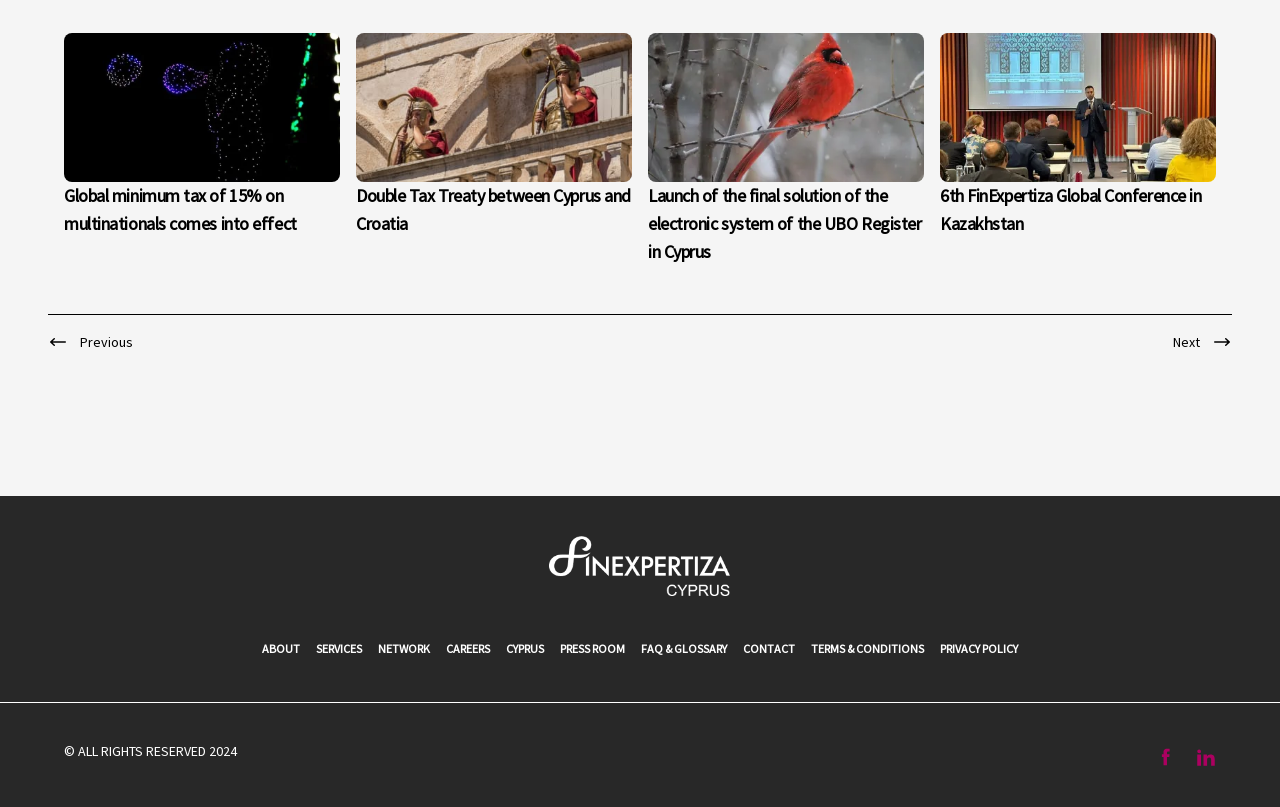Please identify the bounding box coordinates of the element I should click to complete this instruction: 'Visit the ABOUT page'. The coordinates should be given as four float numbers between 0 and 1, like this: [left, top, right, bottom].

[0.205, 0.794, 0.234, 0.813]